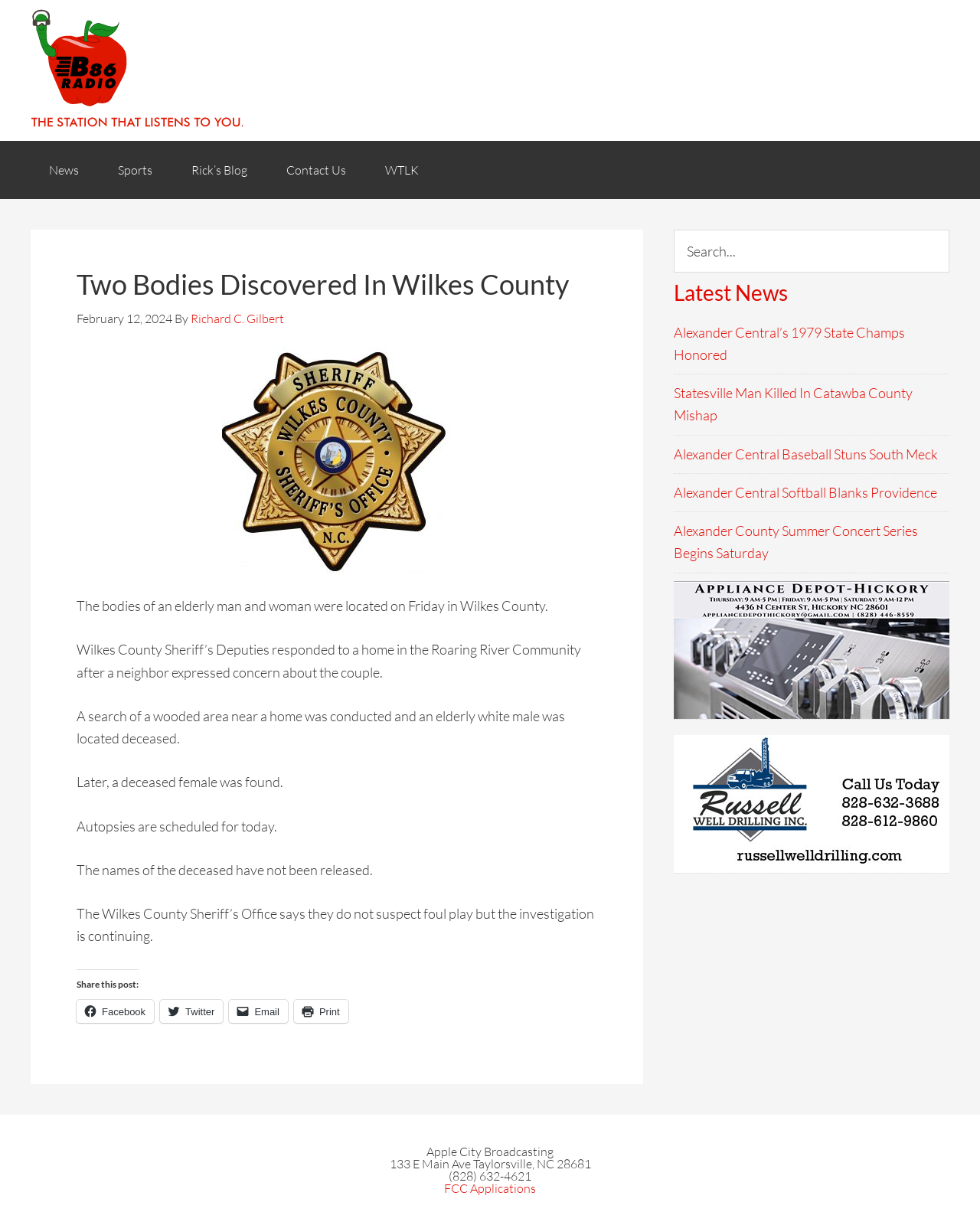What is the name of the author of the article?
Give a detailed and exhaustive answer to the question.

The answer can be found in the article section of the webpage, where it is stated that 'By Richard C. Gilbert'. This indicates that Richard C. Gilbert is the author of the article.